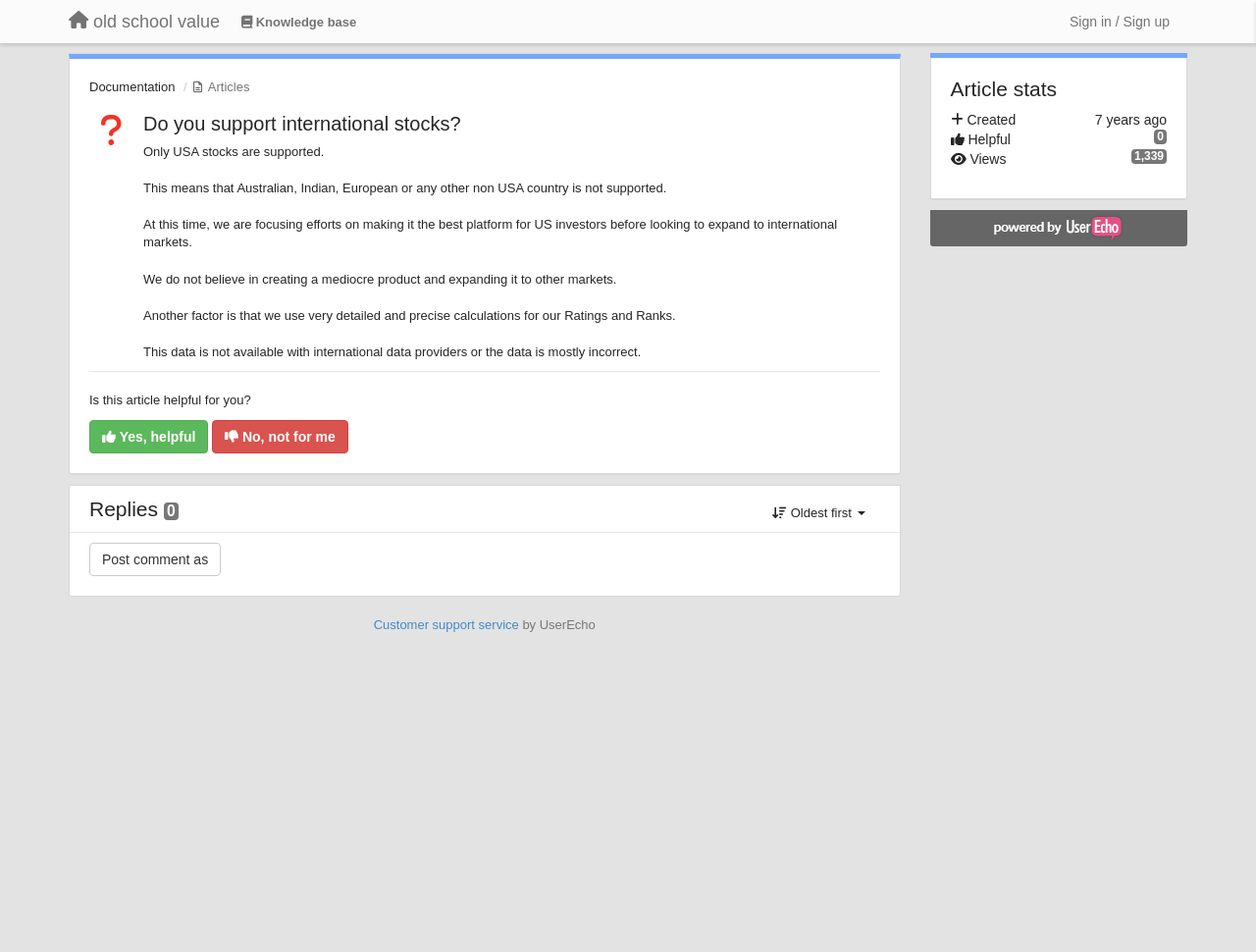Based on the image, please elaborate on the answer to the following question:
What is the purpose of the buttons 'Yes, helpful' and 'No, not for me'?

The buttons 'Yes, helpful' and 'No, not for me' are likely used to rate the helpfulness of the article, as they are placed below the article text and are related to the question 'Is this article helpful for you?'